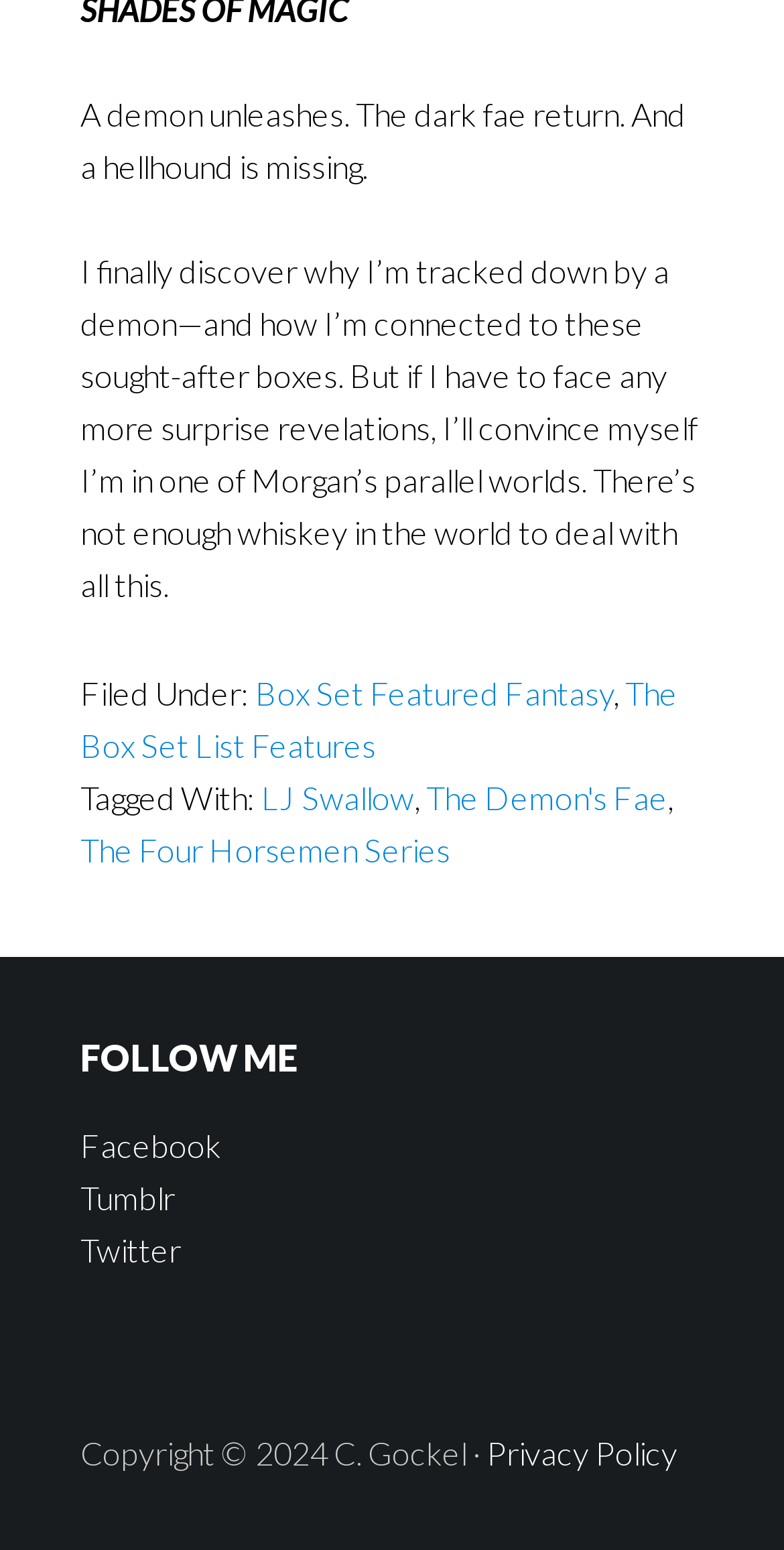Identify the bounding box coordinates of the region that should be clicked to execute the following instruction: "View the 'The Demon's Fae' book page".

[0.544, 0.502, 0.851, 0.526]